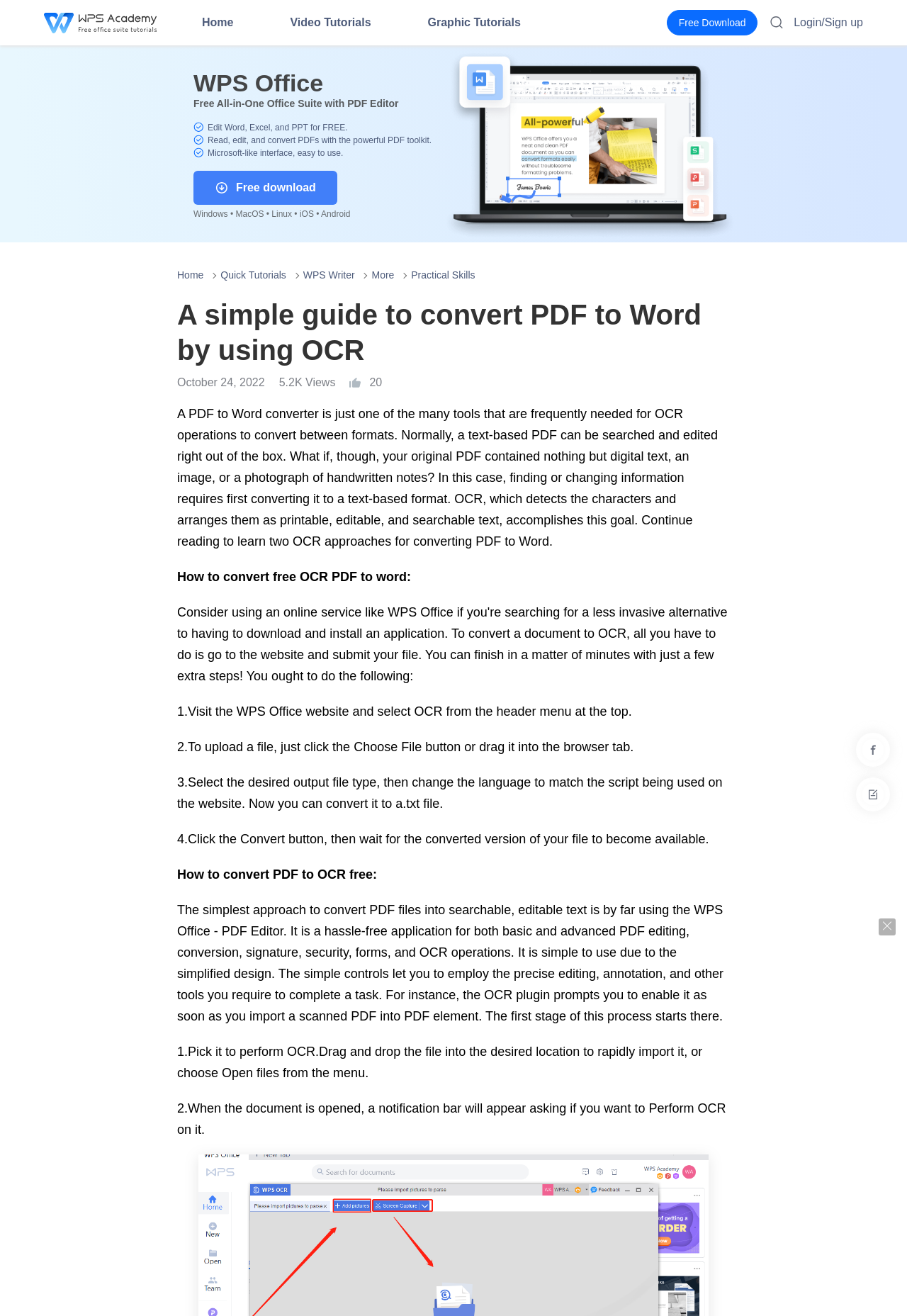Extract the main title from the webpage.

A simple guide to convert PDF to Word by using OCR